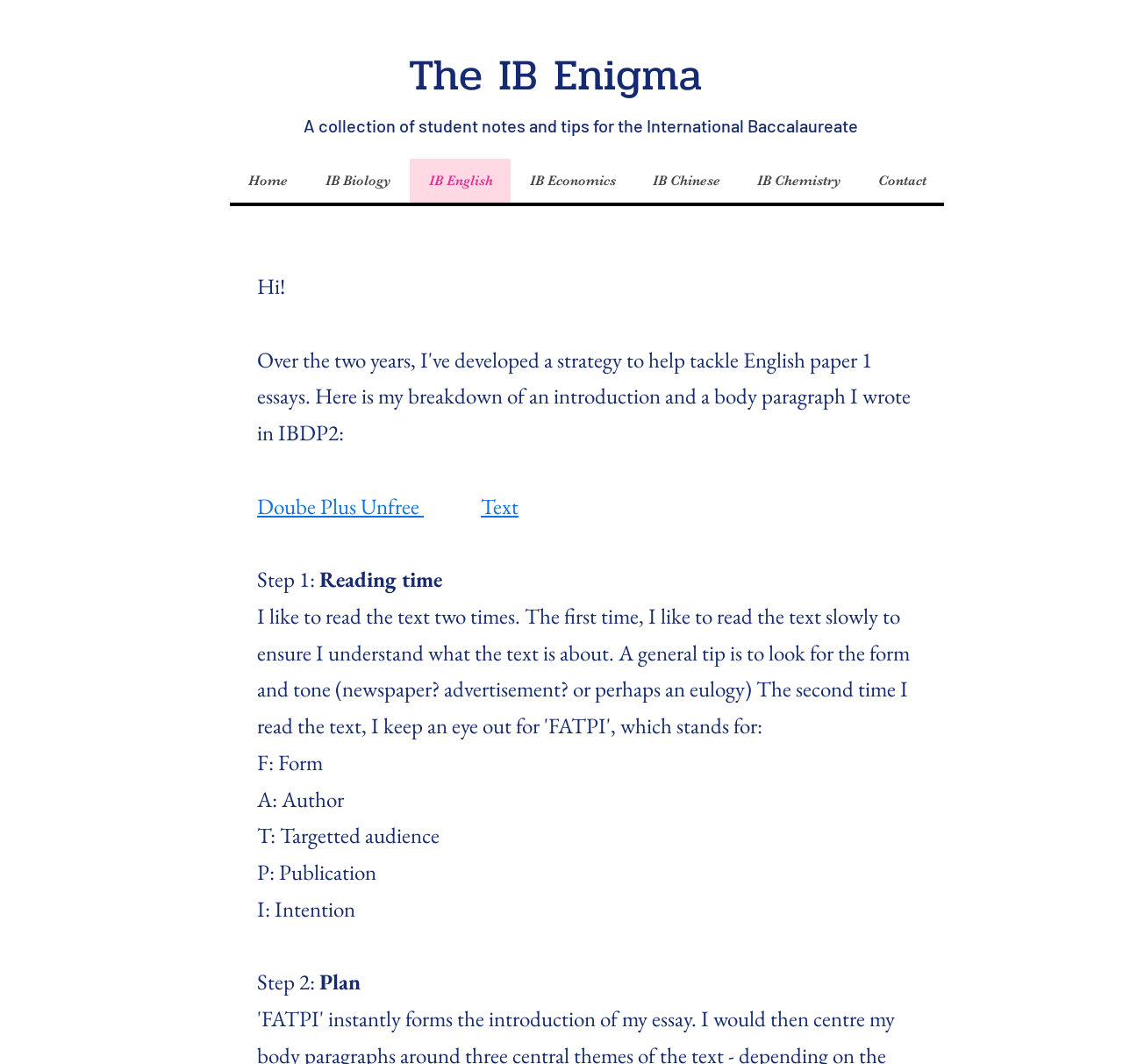Please indicate the bounding box coordinates of the element's region to be clicked to achieve the instruction: "Click on Doube Plus Unfree". Provide the coordinates as four float numbers between 0 and 1, i.e., [left, top, right, bottom].

[0.229, 0.462, 0.377, 0.488]